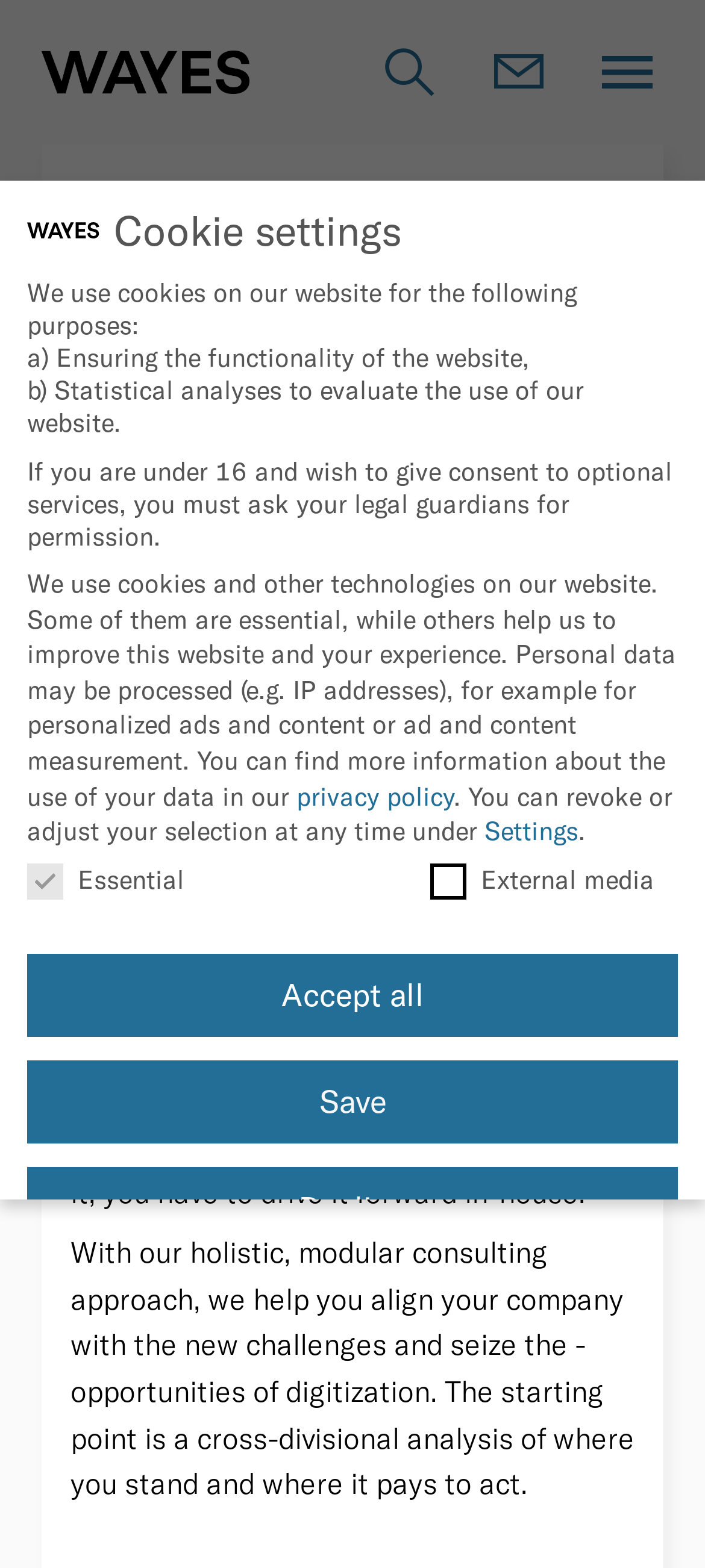Locate the bounding box coordinates of the element that should be clicked to execute the following instruction: "Go to client area".

None